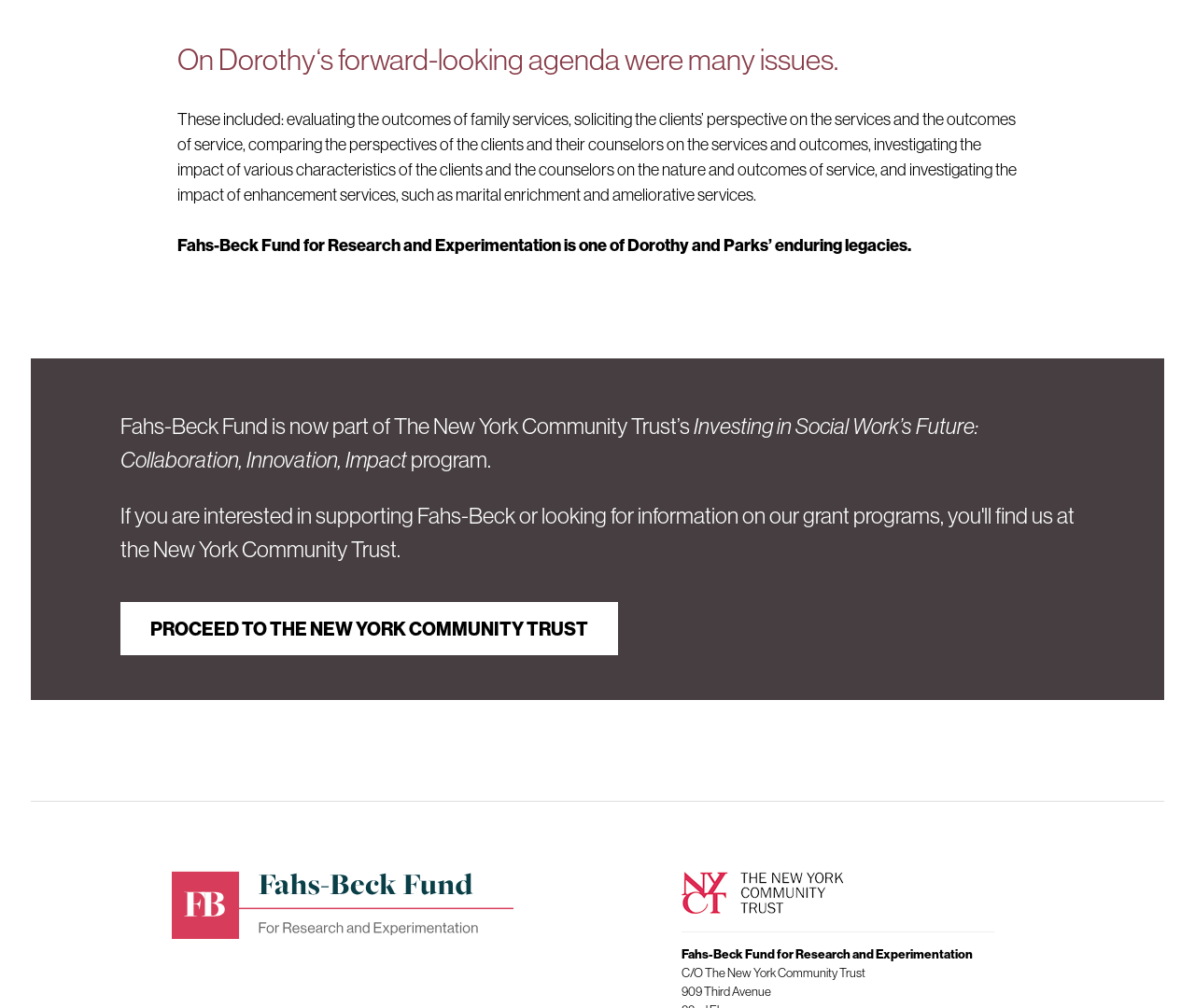What is the relationship between Fahs-Beck Fund and The New York Community Trust? From the image, respond with a single word or brief phrase.

Fahs-Beck Fund is part of The New York Community Trust